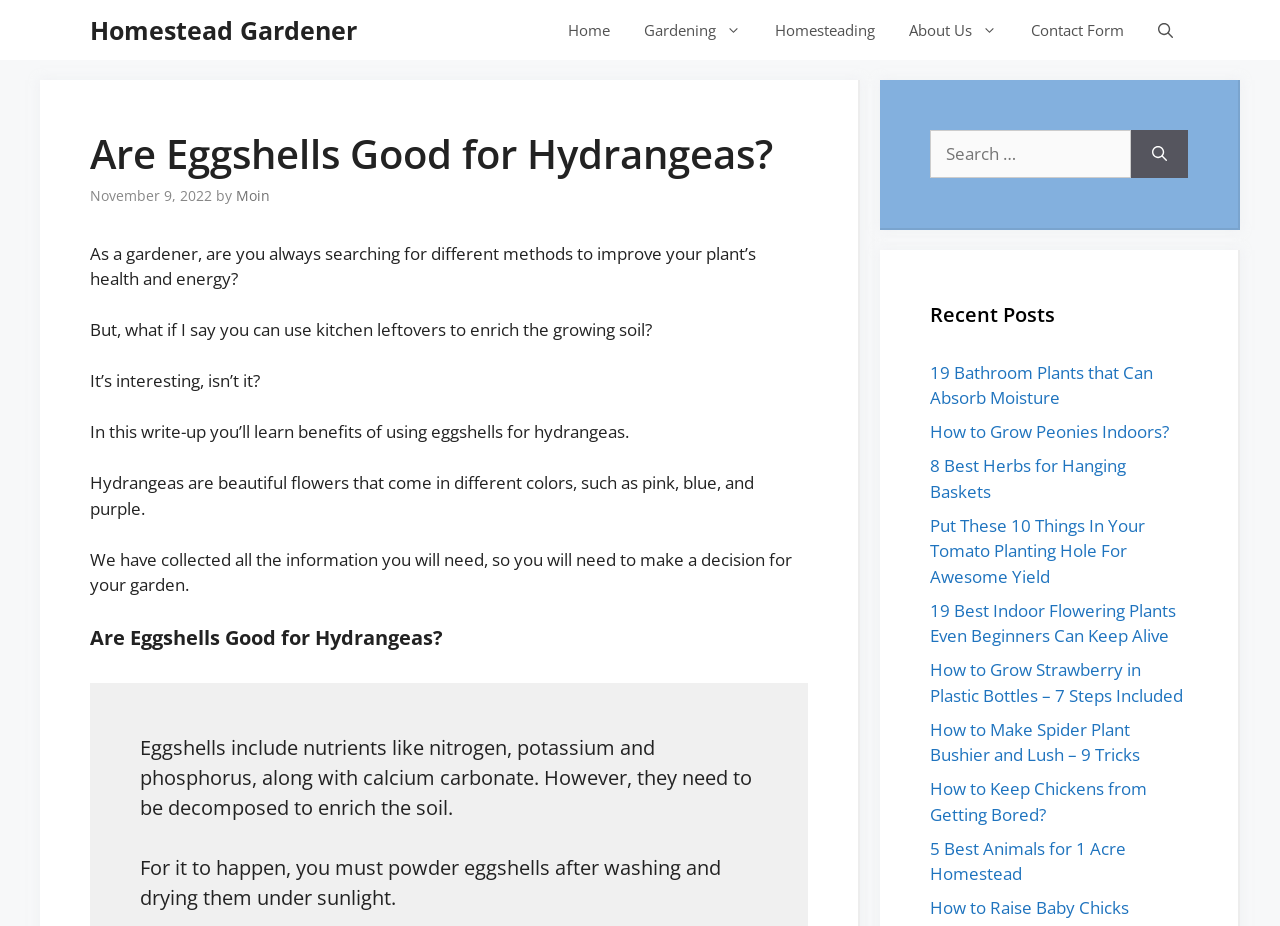Could you locate the bounding box coordinates for the section that should be clicked to accomplish this task: "Search for something".

[0.727, 0.14, 0.884, 0.192]